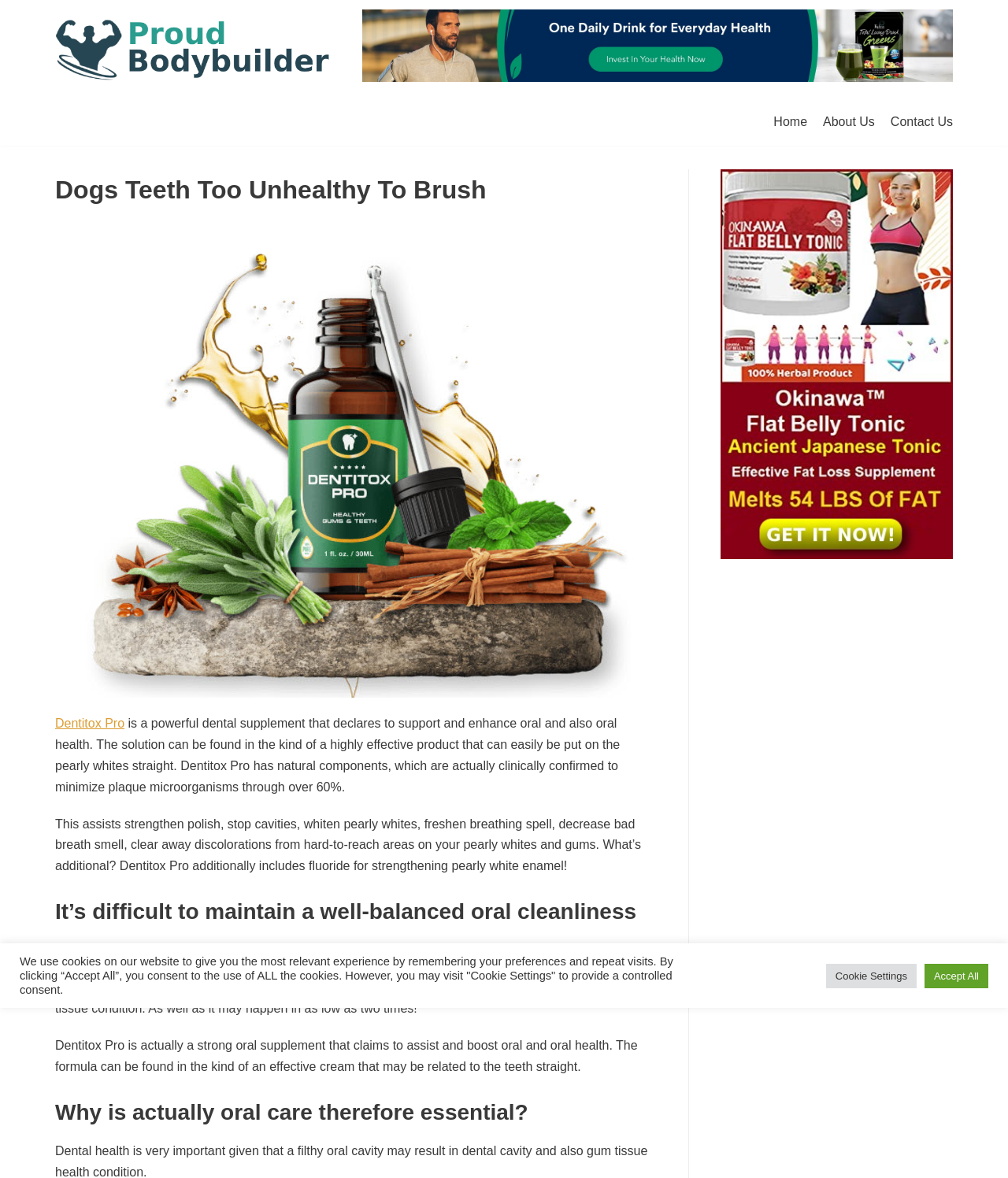Give a detailed explanation of the elements present on the webpage.

The webpage is about Dentitox Pro, a dental supplement that supports and enhances oral and oral health. At the top, there is a link to "Skip to content" and a link to "Proud Bodybuilder". Next to the "Proud Bodybuilder" link, there is a large image that spans almost the entire width of the page. 

Below the image, there is a navigation menu with links to "Home", "About Us", and "Contact Us". On the left side of the page, there is a heading that reads "Dogs Teeth Too Unhealthy To Brush" and a link with the same text. Below this link, there is an image with the same description. 

To the right of the image, there is a section of text that describes Dentitox Pro as a powerful dental supplement that can be applied directly to the teeth. The text explains that it has natural ingredients that can reduce plaque bacteria by over 60% and provides various oral health benefits. 

Below this section, there are three headings: "It’s difficult to maintain a well-balanced oral cleanliness program", "Why is oral care so essential?", and another "Dogs Teeth Too Unhealthy To Brush" heading. Each of these headings is followed by a block of text that discusses the importance of oral care and the benefits of Dentitox Pro. 

On the right side of the page, there is a complementary section with a link to an "offer" and an image with the same description. At the bottom of the page, there is a notice about the use of cookies on the website, with buttons to "Accept All" or visit "Cookie Settings".